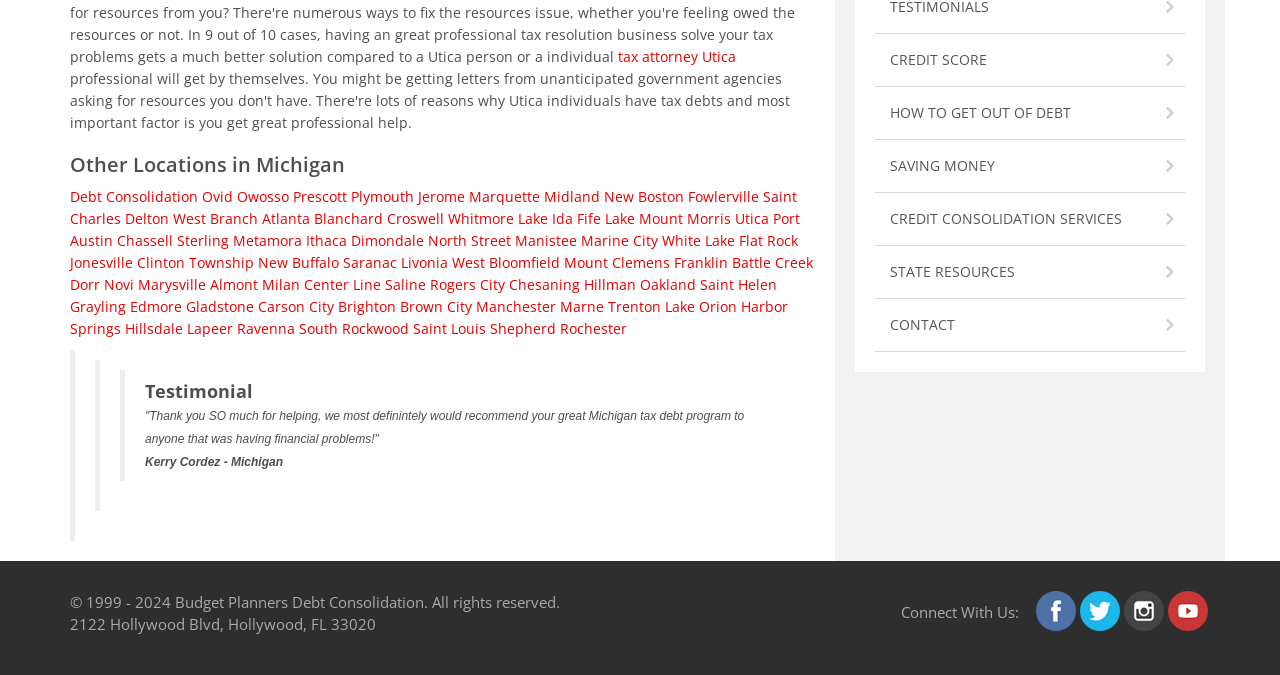What is the main topic of this webpage?
Refer to the image and provide a detailed answer to the question.

Based on the links and headings on the webpage, it appears to be focused on tax debt and related services in Michigan.